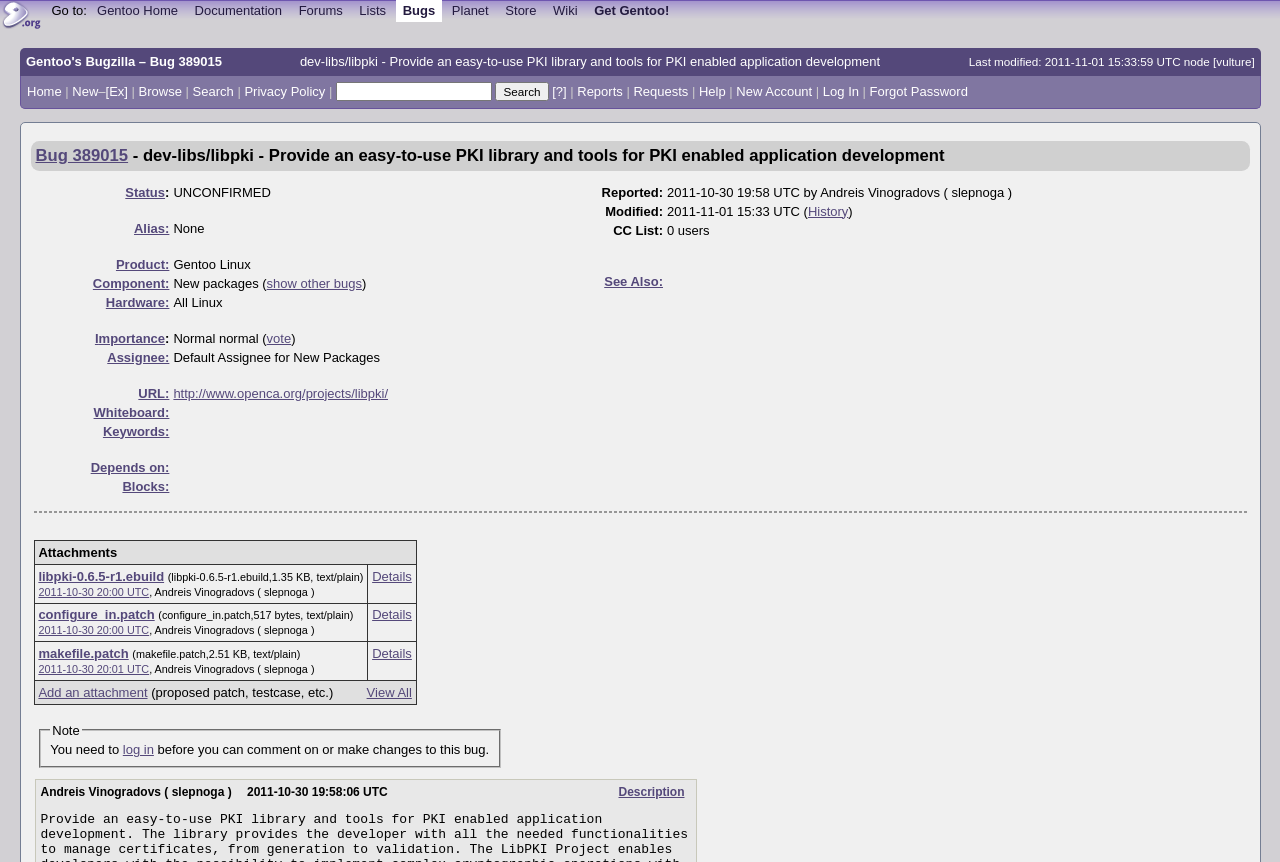Find the bounding box coordinates of the element to click in order to complete this instruction: "Search for something". The bounding box coordinates must be four float numbers between 0 and 1, denoted as [left, top, right, bottom].

[0.262, 0.095, 0.384, 0.117]